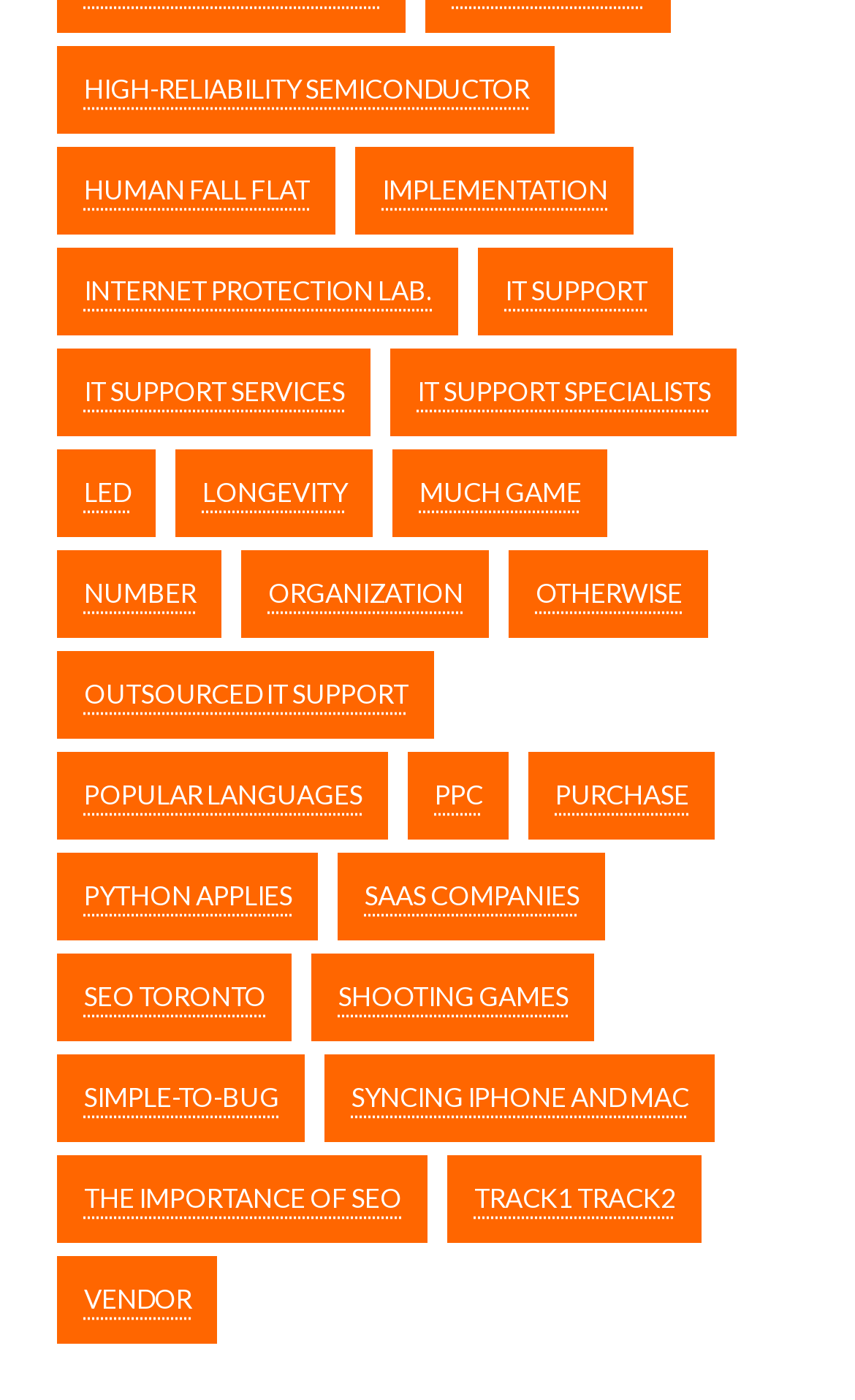Locate the bounding box coordinates of the element that should be clicked to fulfill the instruction: "Click on High-reliability semiconductor".

[0.067, 0.034, 0.649, 0.096]